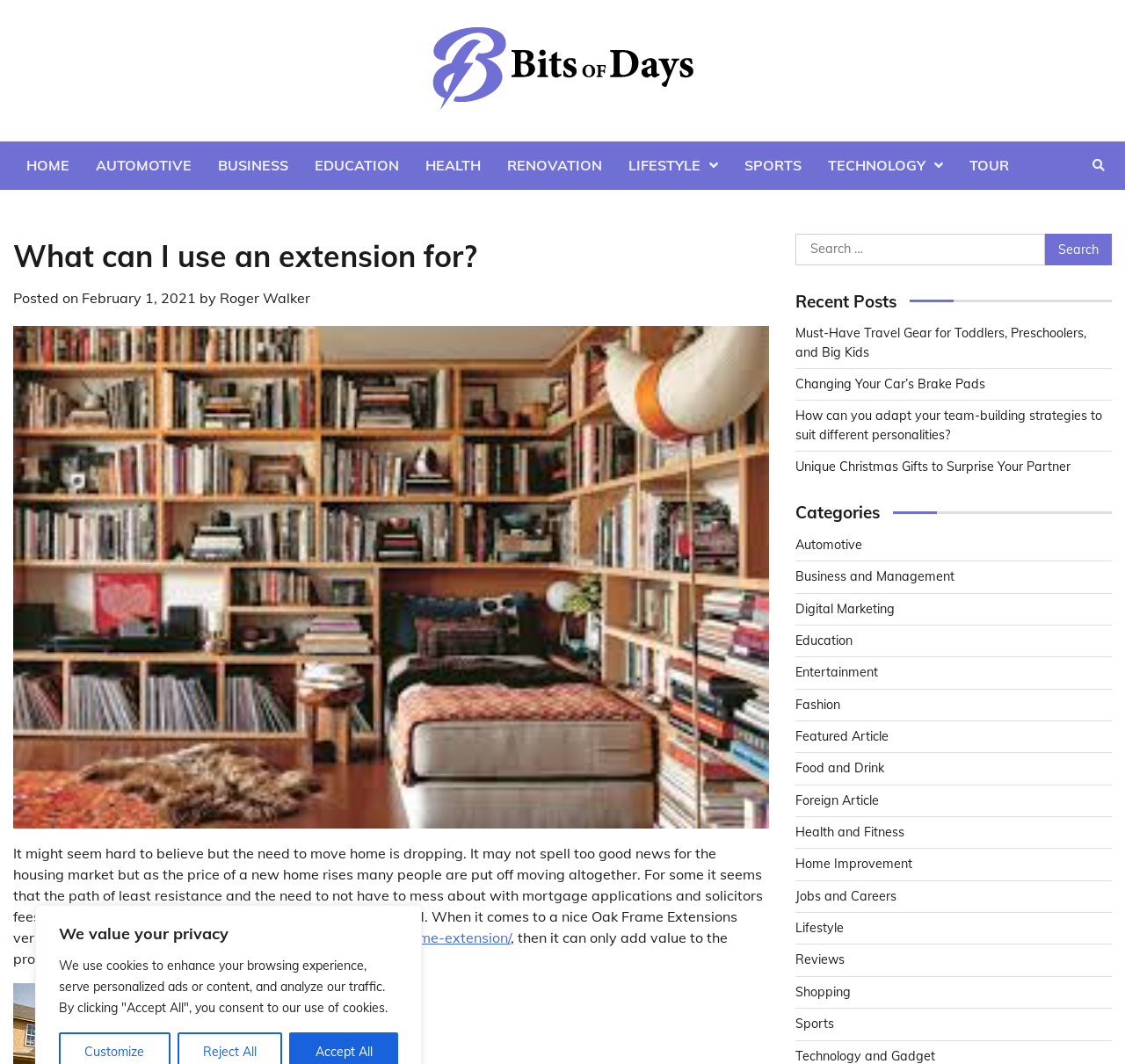What type of extension is mentioned in the article?
Look at the image and construct a detailed response to the question.

I determined the type of extension mentioned in the article by reading the text, which specifically mentions 'Oak Frame Extensions' as a type of extension that can add value to a property.